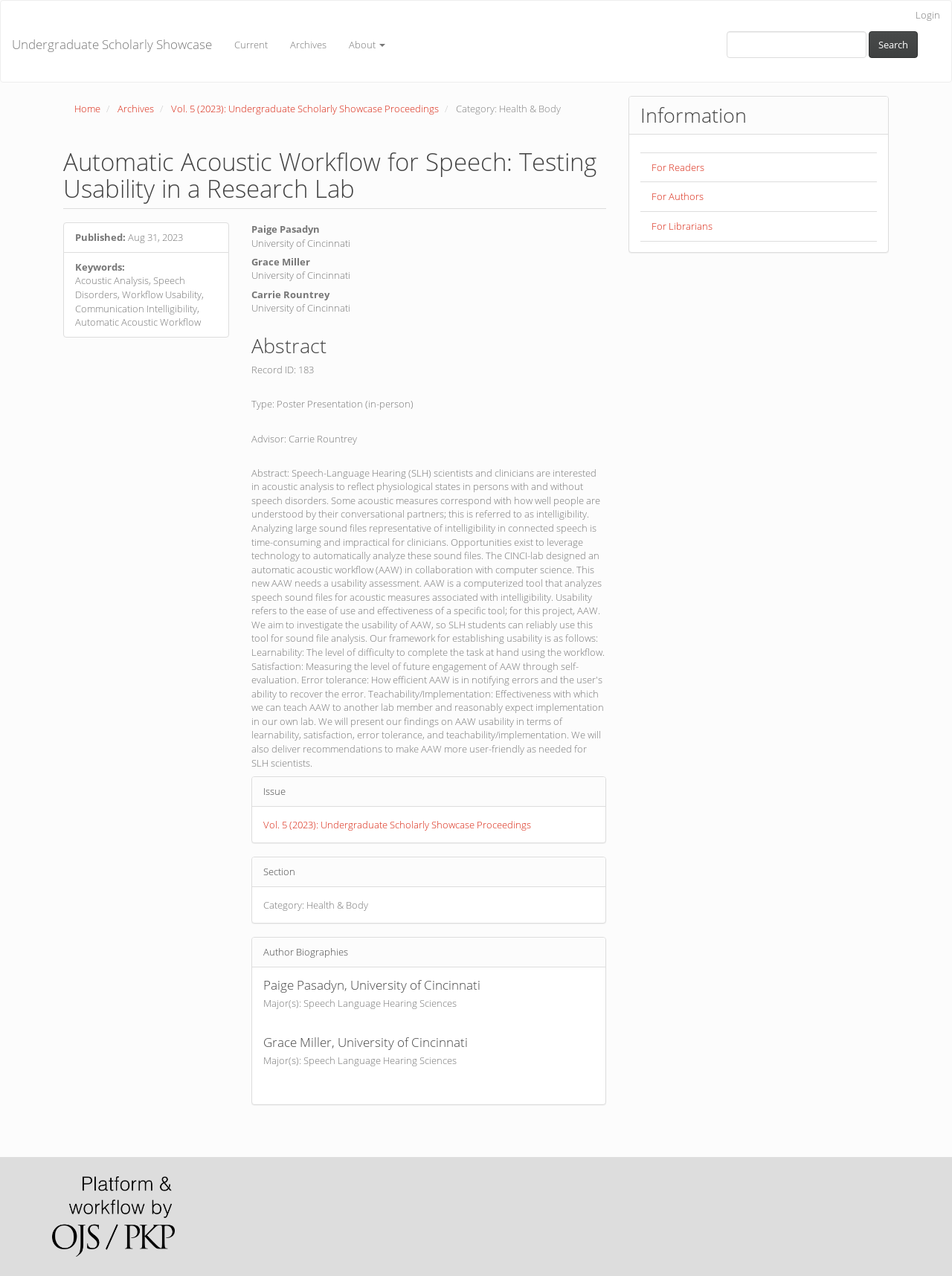Based on the element description "Undergraduate Scholarly Showcase", predict the bounding box coordinates of the UI element.

[0.001, 0.023, 0.234, 0.046]